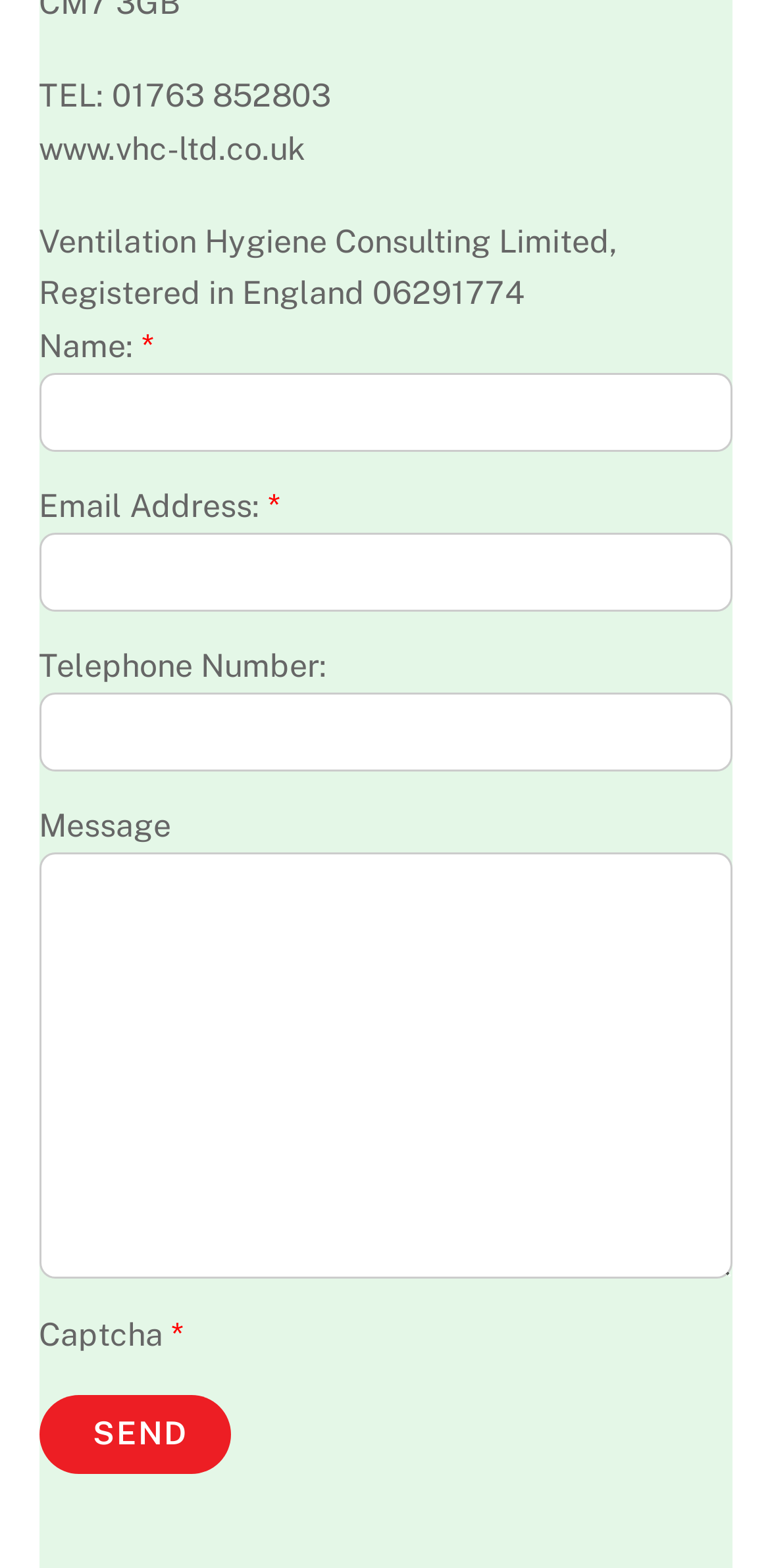What is the company's website URL?
Refer to the image and provide a thorough answer to the question.

The company's website URL can be found at the top of the webpage, in the static text element 'www.vhc-ltd.co.uk'.